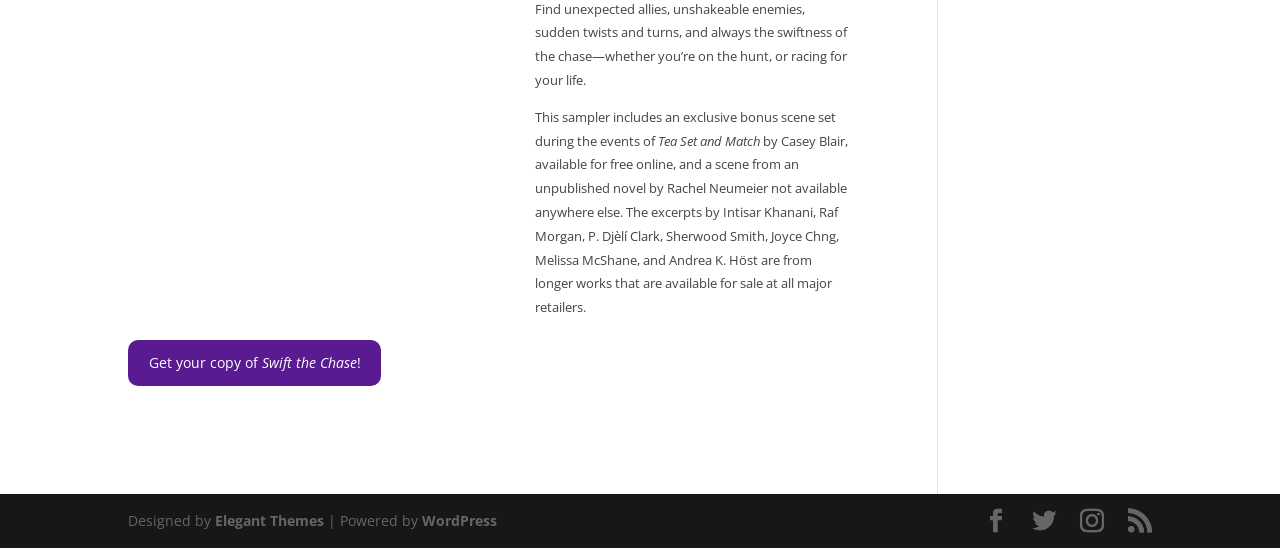Return the bounding box coordinates of the UI element that corresponds to this description: "Elegant Themes". The coordinates must be given as four float numbers in the range of 0 and 1, [left, top, right, bottom].

[0.168, 0.933, 0.253, 0.968]